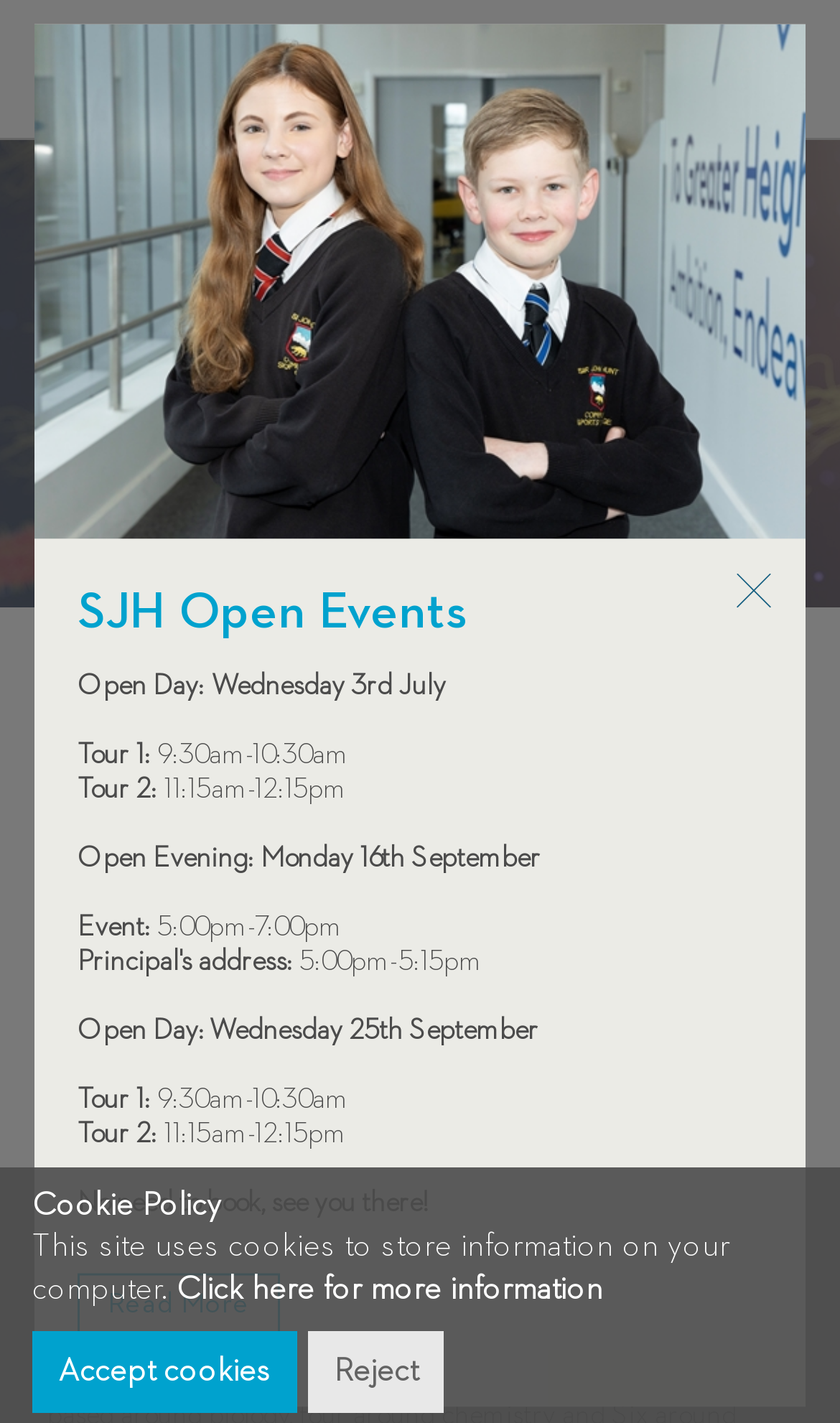Please identify the bounding box coordinates for the region that you need to click to follow this instruction: "Click the link to OUR COLLEGE".

[0.126, 0.131, 0.332, 0.146]